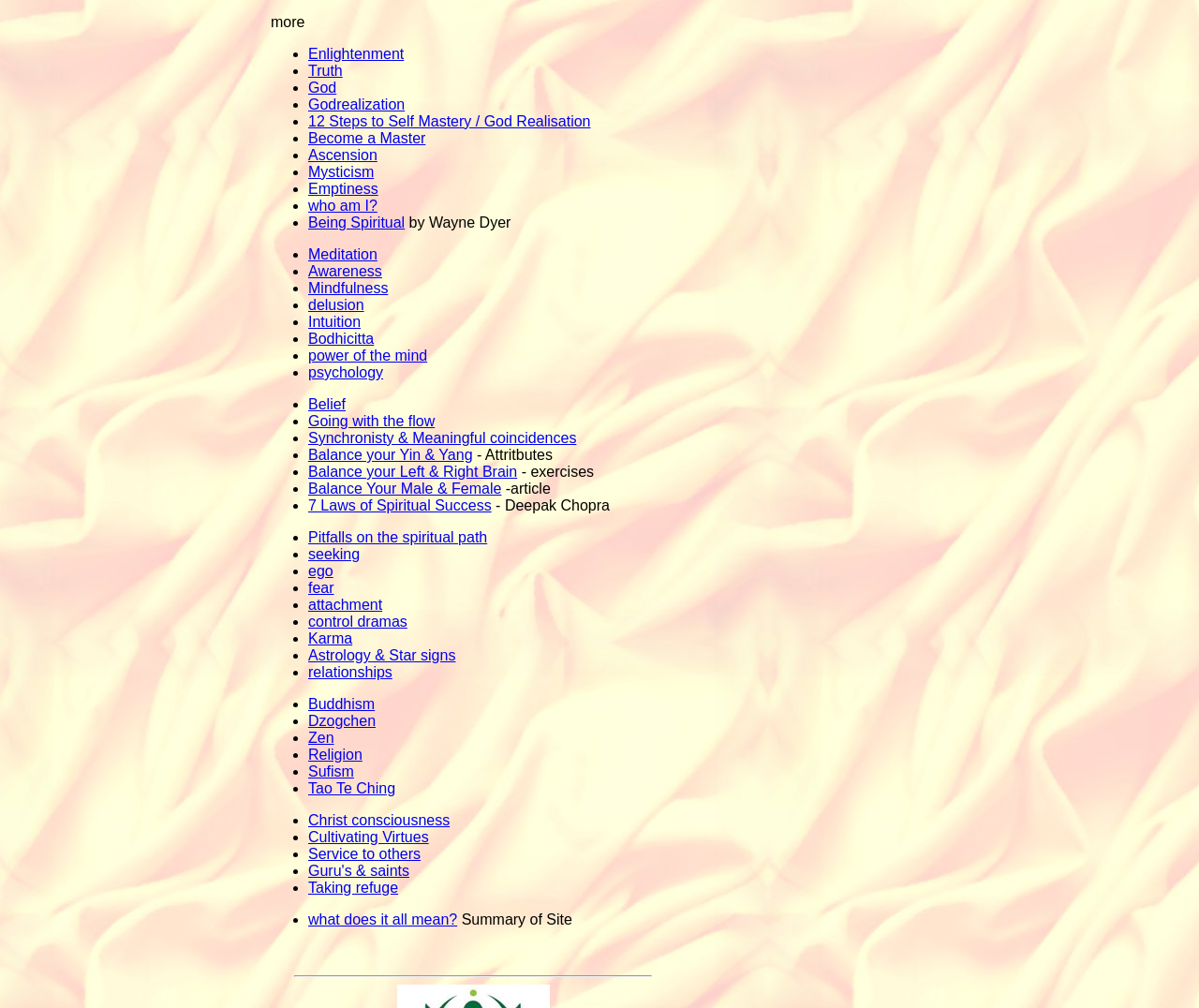Please mark the clickable region by giving the bounding box coordinates needed to complete this instruction: "Discover Buddhism".

[0.257, 0.691, 0.313, 0.706]